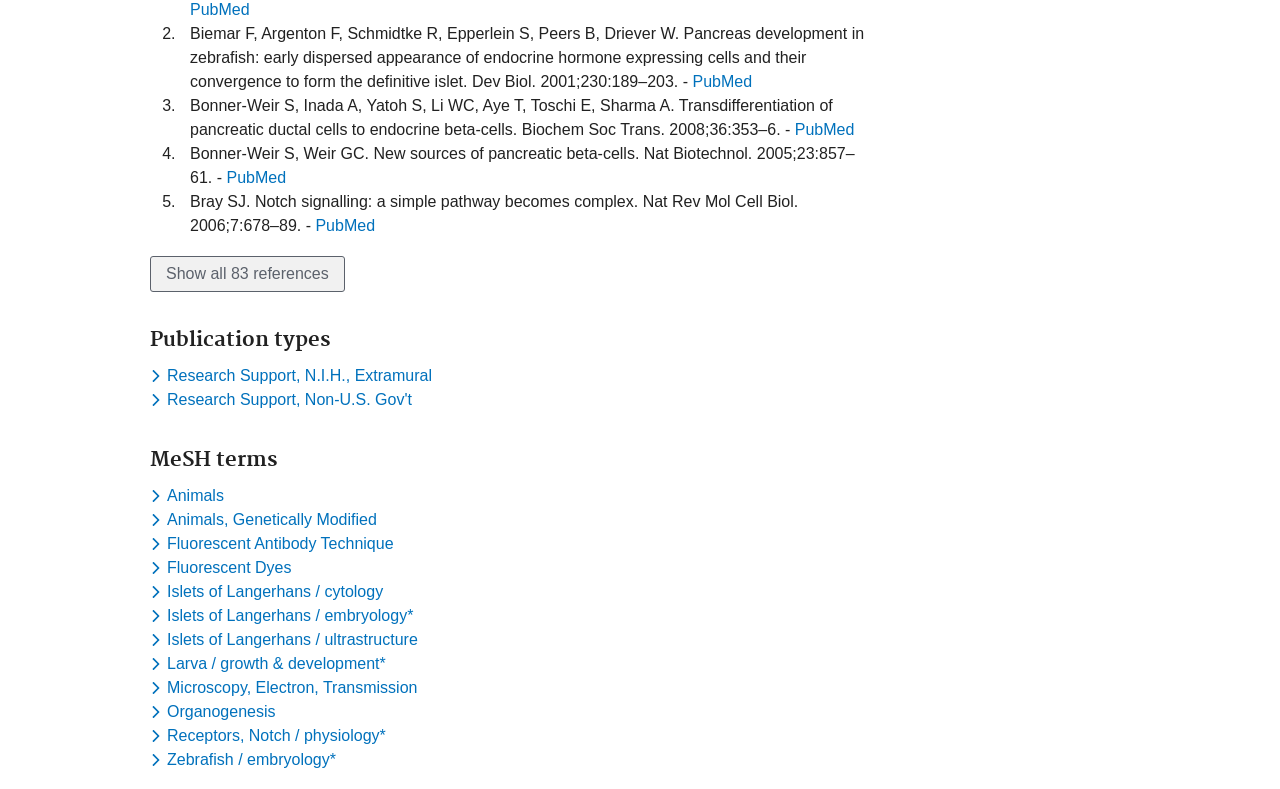Determine the bounding box coordinates for the clickable element required to fulfill the instruction: "Click the 'PubMed' link". Provide the coordinates as four float numbers between 0 and 1, i.e., [left, top, right, bottom].

[0.148, 0.001, 0.195, 0.023]